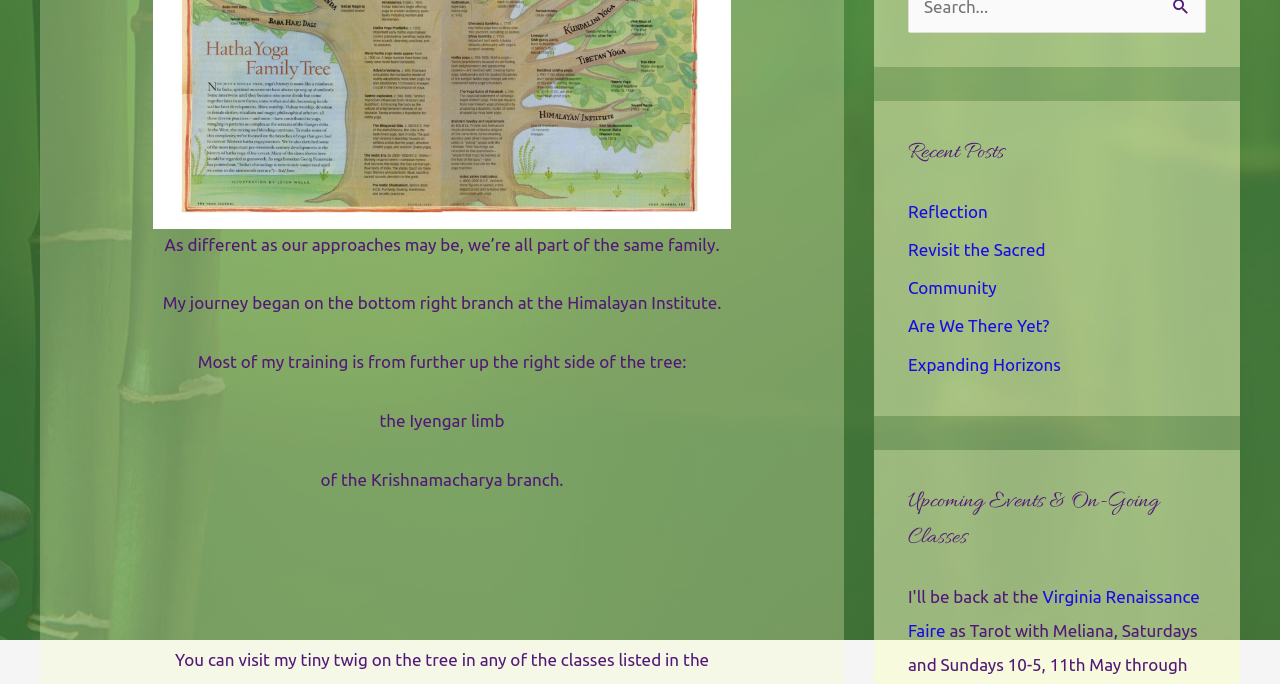Using the element description: "Virginia Renaissance Faire", determine the bounding box coordinates. The coordinates should be in the format [left, top, right, bottom], with values between 0 and 1.

[0.709, 0.858, 0.937, 0.935]